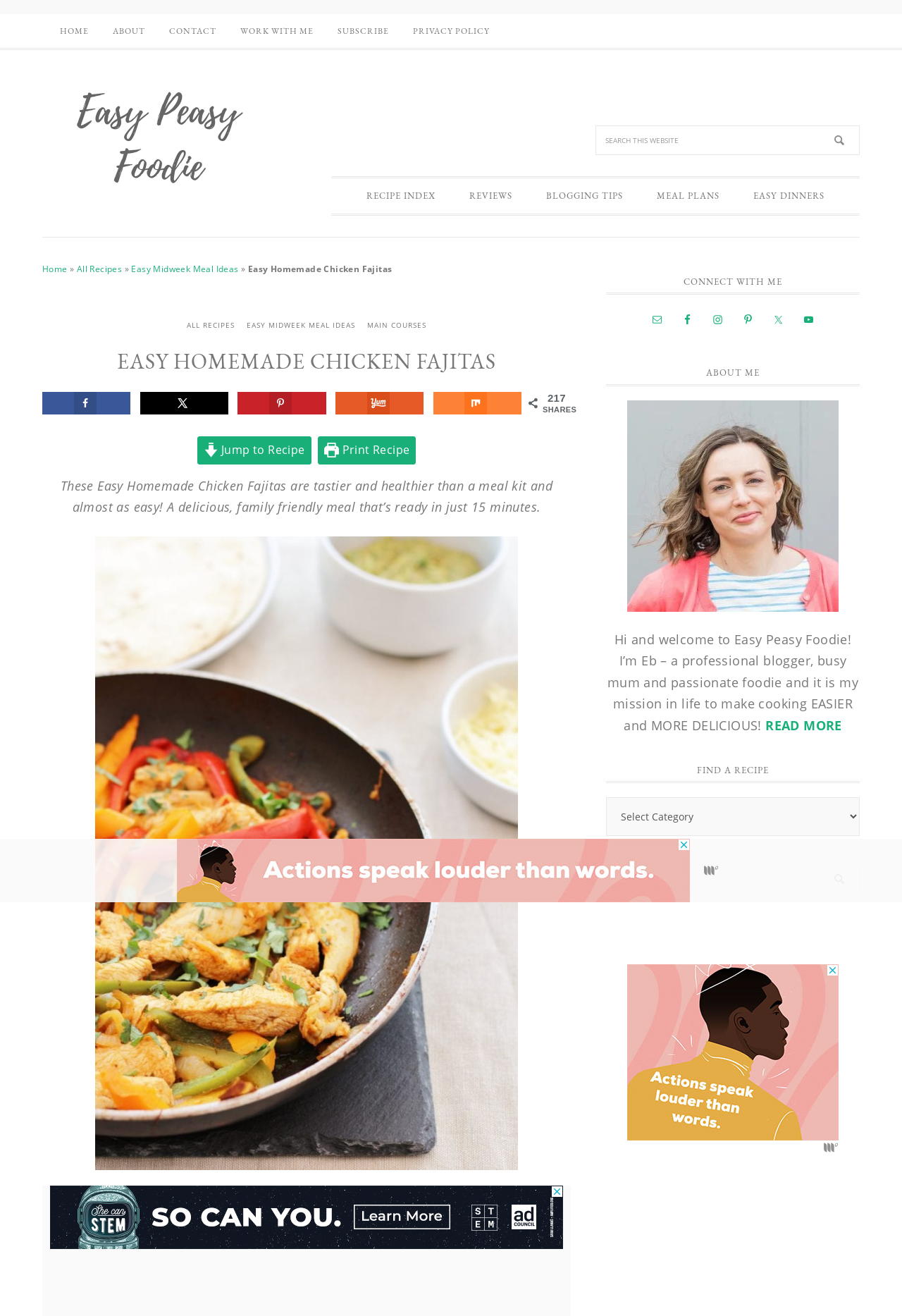Kindly determine the bounding box coordinates of the area that needs to be clicked to fulfill this instruction: "Subscribe".

[0.362, 0.011, 0.443, 0.036]